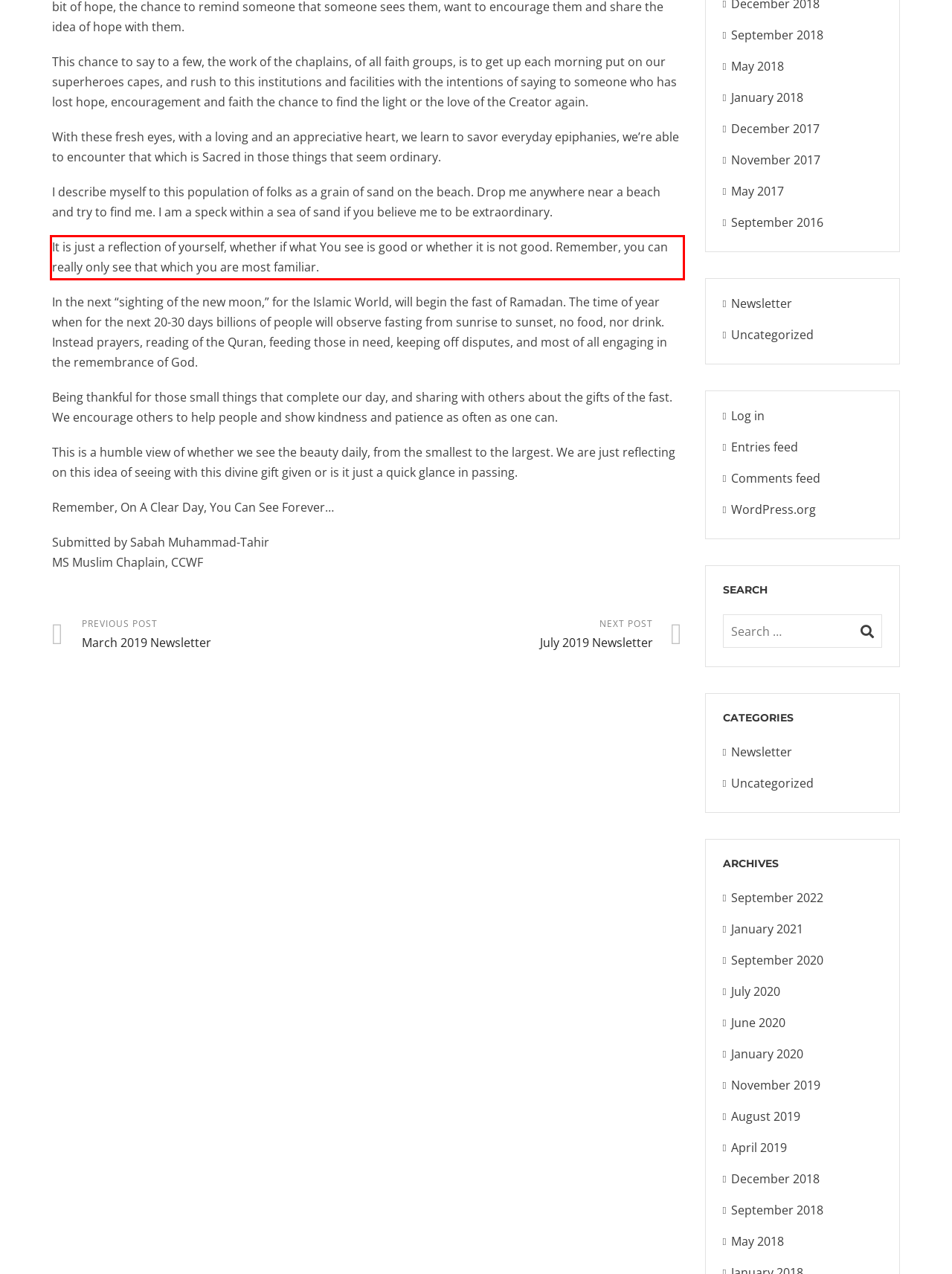Examine the screenshot of the webpage, locate the red bounding box, and perform OCR to extract the text contained within it.

It is just a reflection of yourself, whether if what You see is good or whether it is not good. Remember, you can really only see that which you are most familiar.